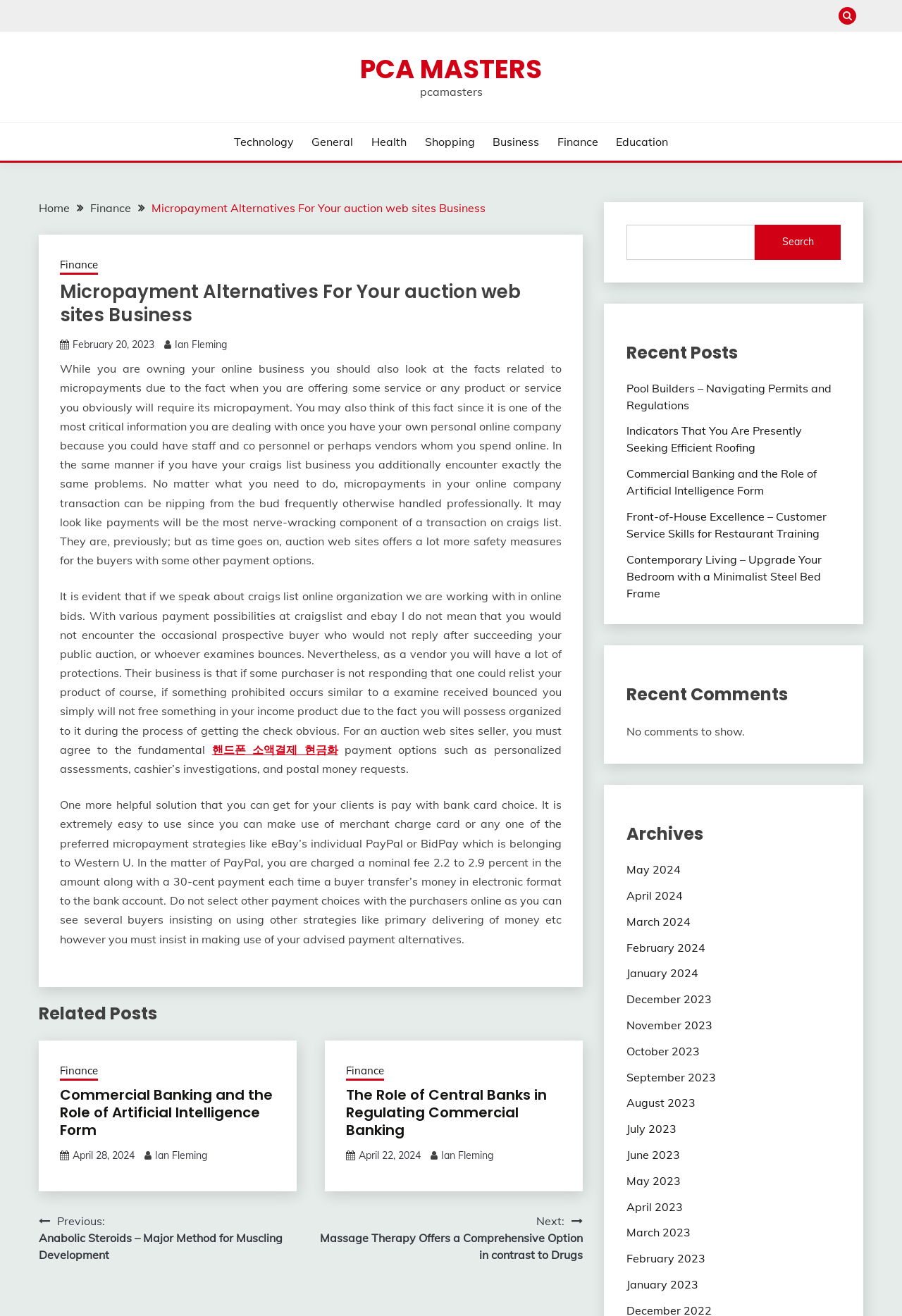Find and specify the bounding box coordinates that correspond to the clickable region for the instruction: "Click the 'PCA MASTERS' link".

[0.399, 0.039, 0.601, 0.066]